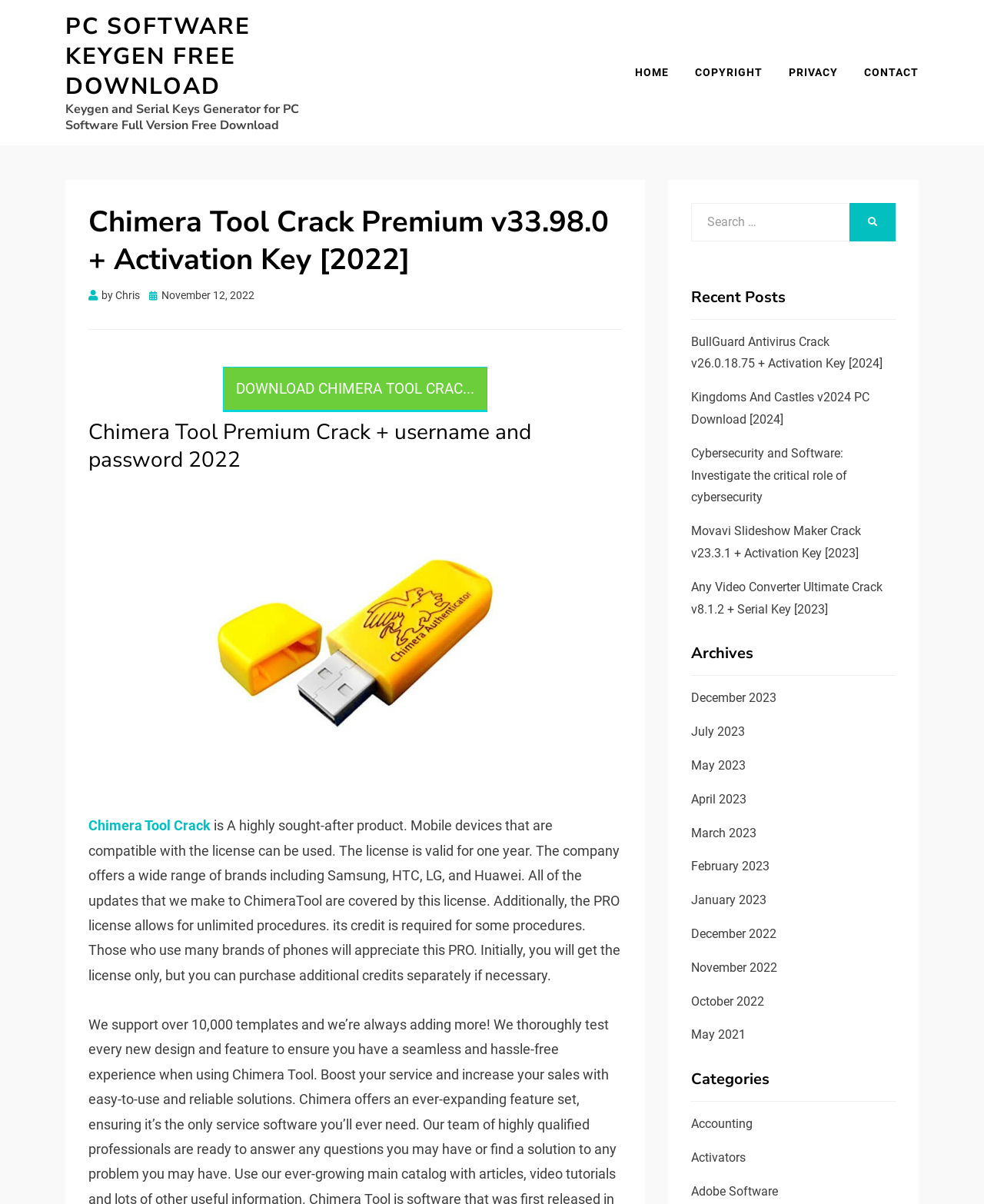Provide the bounding box coordinates of the HTML element this sentence describes: "Chimera Tool Crack".

[0.09, 0.679, 0.214, 0.692]